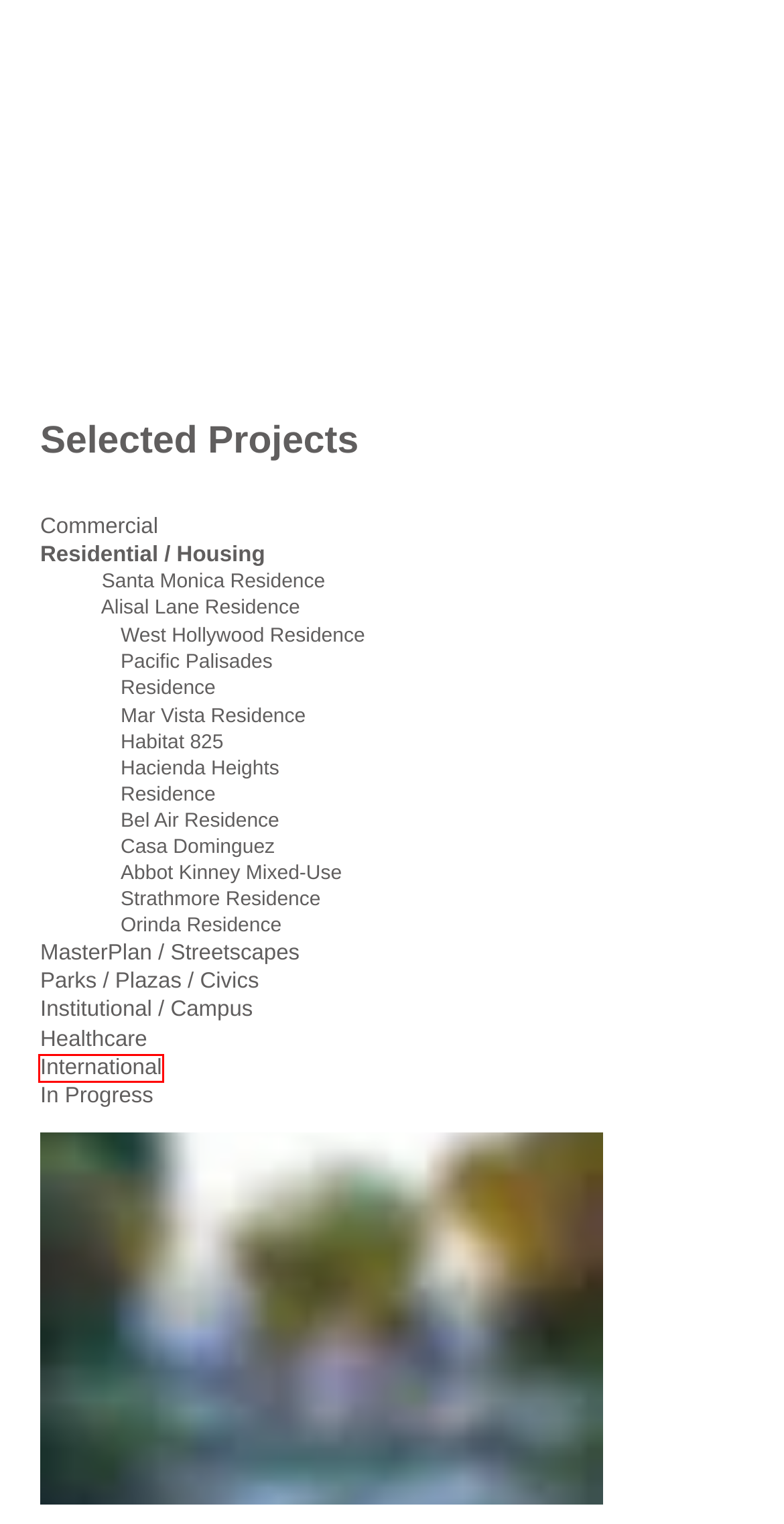You are provided with a screenshot of a webpage that has a red bounding box highlighting a UI element. Choose the most accurate webpage description that matches the new webpage after clicking the highlighted element. Here are your choices:
A. Commercial | ksa-la
B. Masterplan / Streetscapes | ksa-la
C. International | ksa-la
D. Private Gardens | ksa-la
E. Parks/Plazas/Civics | ksa-la
F. In Progress | ksa-la
G. Casa Dominguez
H. Pacific Palisades Residence

C